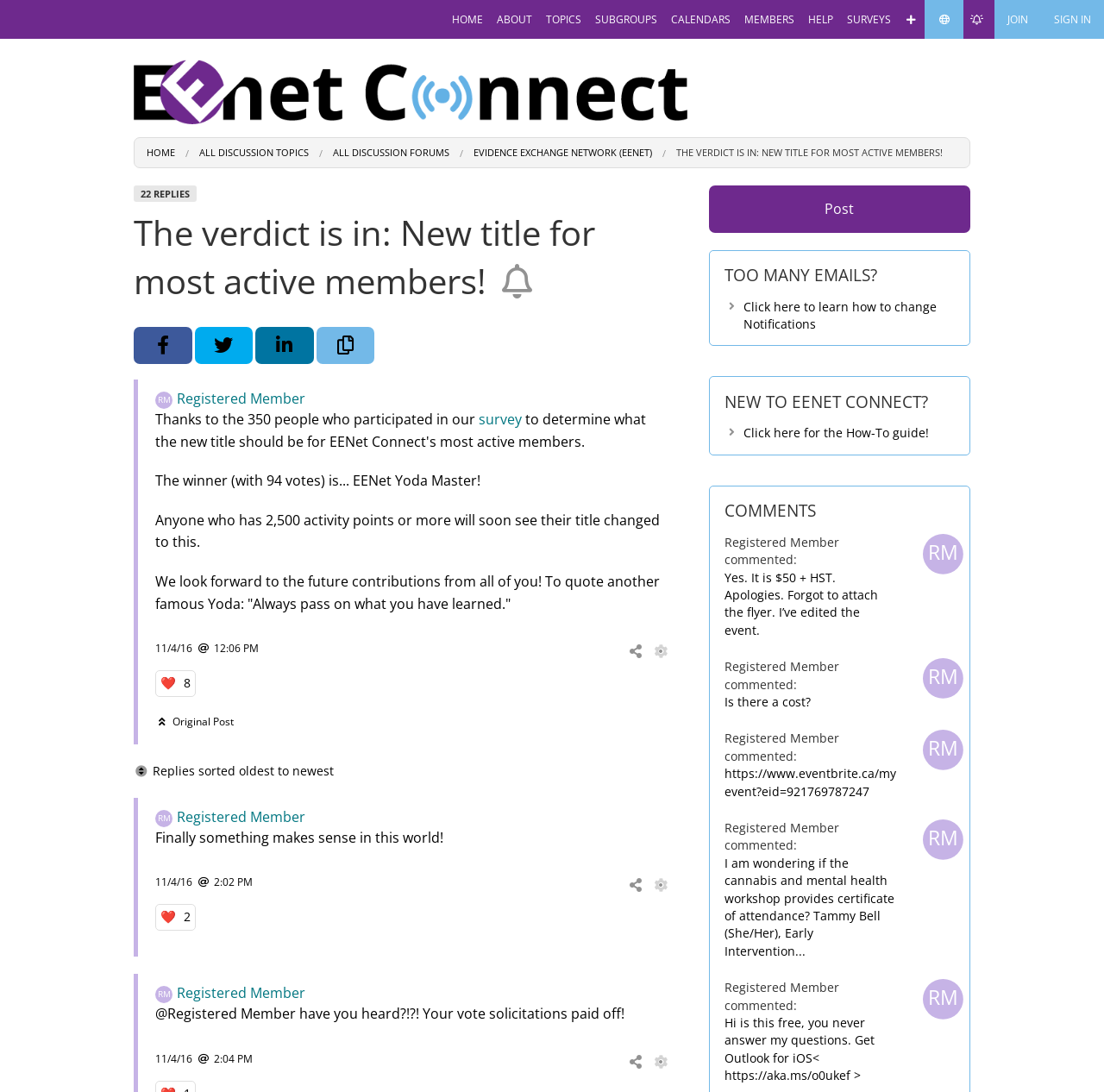Analyze the image and give a detailed response to the question:
How many people participated in the survey?

The answer can be found in the article section of the webpage, where it is stated that 'Thanks to the 350 people who participated in our survey...' This indicates that 350 people participated in the survey.